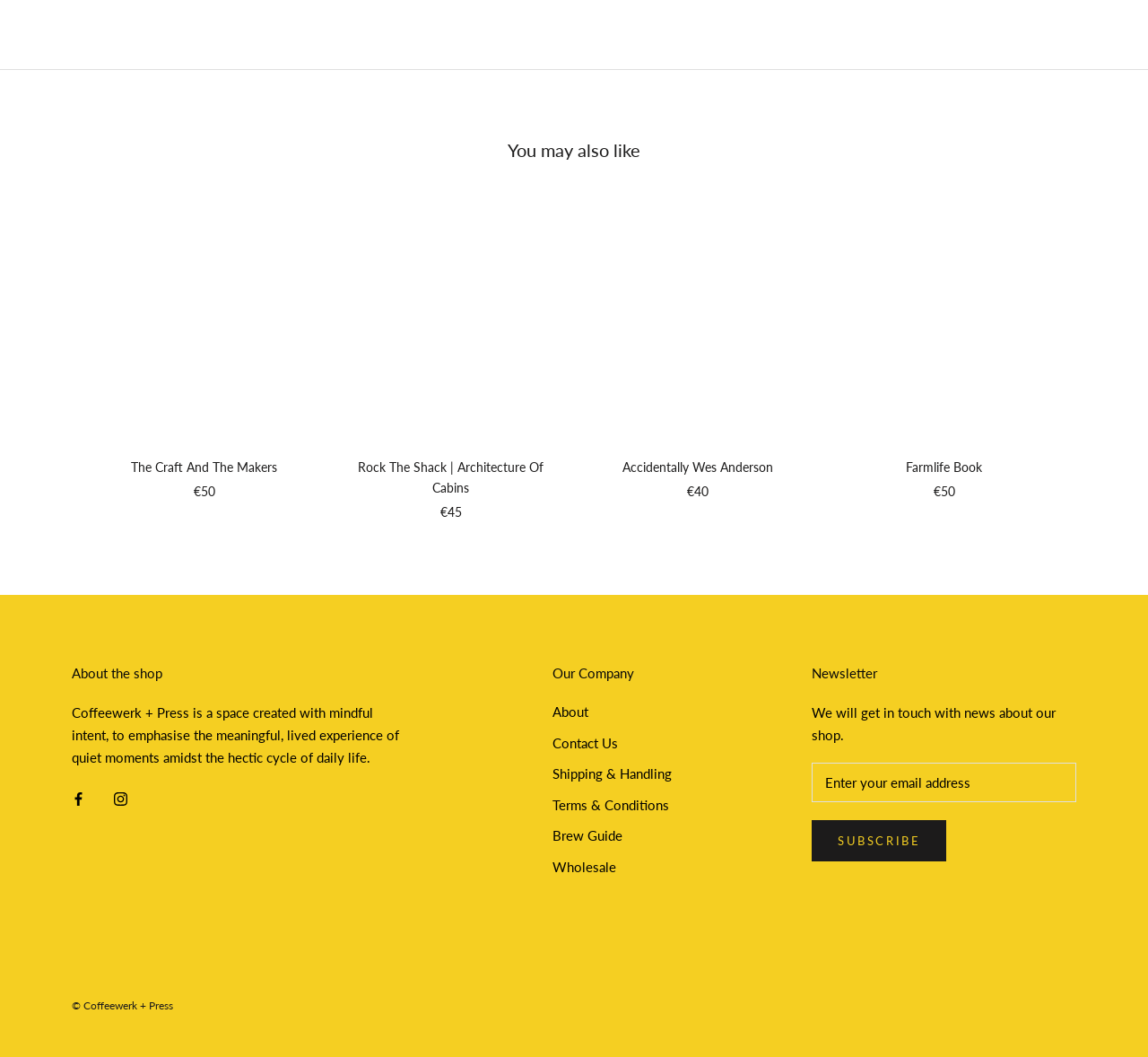Locate the bounding box coordinates of the region to be clicked to comply with the following instruction: "Subscribe to the newsletter". The coordinates must be four float numbers between 0 and 1, in the form [left, top, right, bottom].

[0.707, 0.776, 0.825, 0.815]